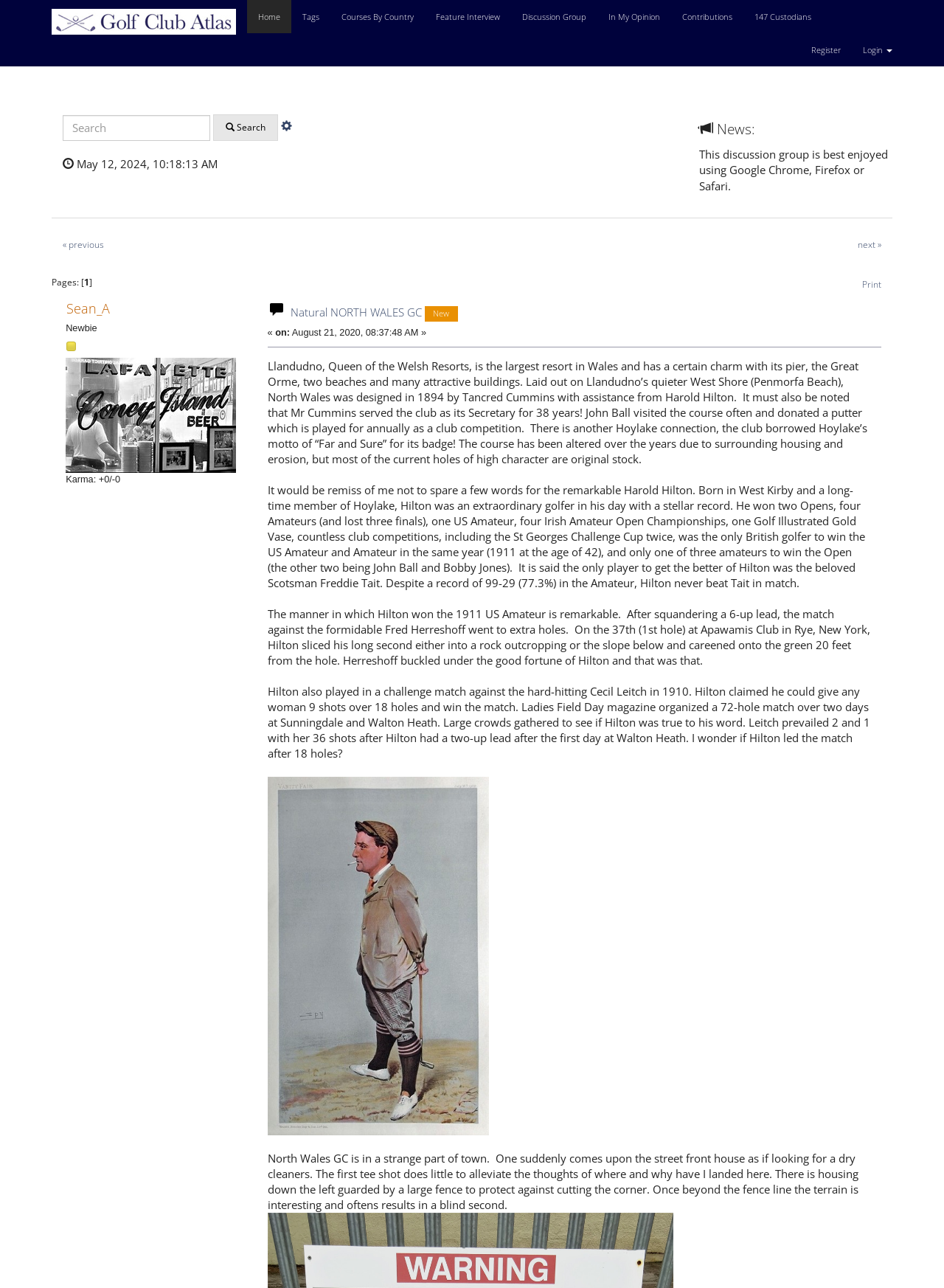Determine the bounding box coordinates of the clickable region to carry out the instruction: "Register for an account".

[0.848, 0.026, 0.902, 0.052]